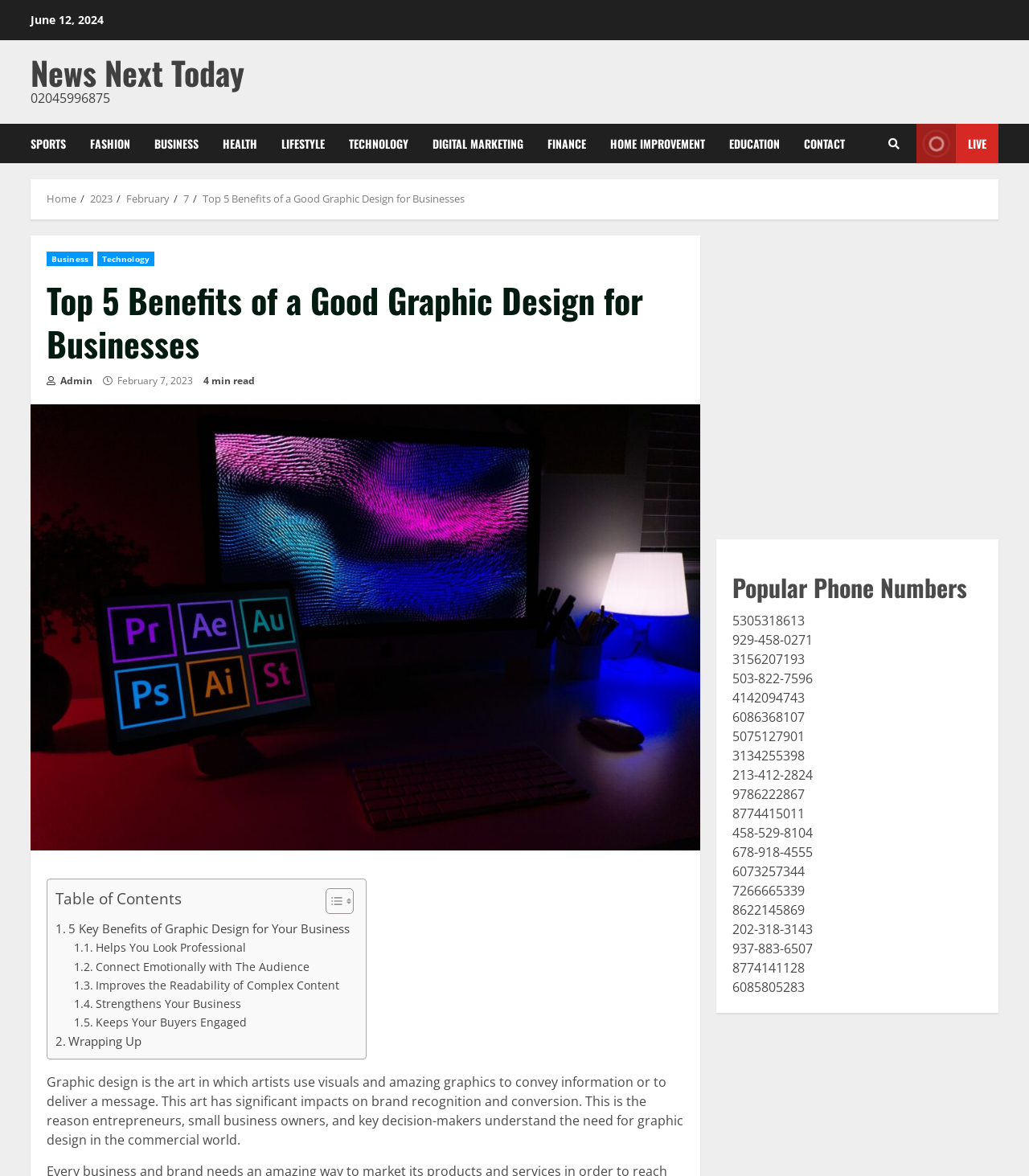What is the category of the article?
Kindly answer the question with as much detail as you can.

I determined the category of the article by examining the breadcrumbs navigation element, which shows the path 'Home > 2023 > February > 7 > Top 5 Benefits of a Good Graphic Design for Businesses'. The last item in the path is the category, which is 'Business'.